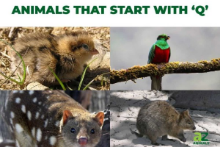Give a one-word or one-phrase response to the question:
How many animals are shown in the image?

4